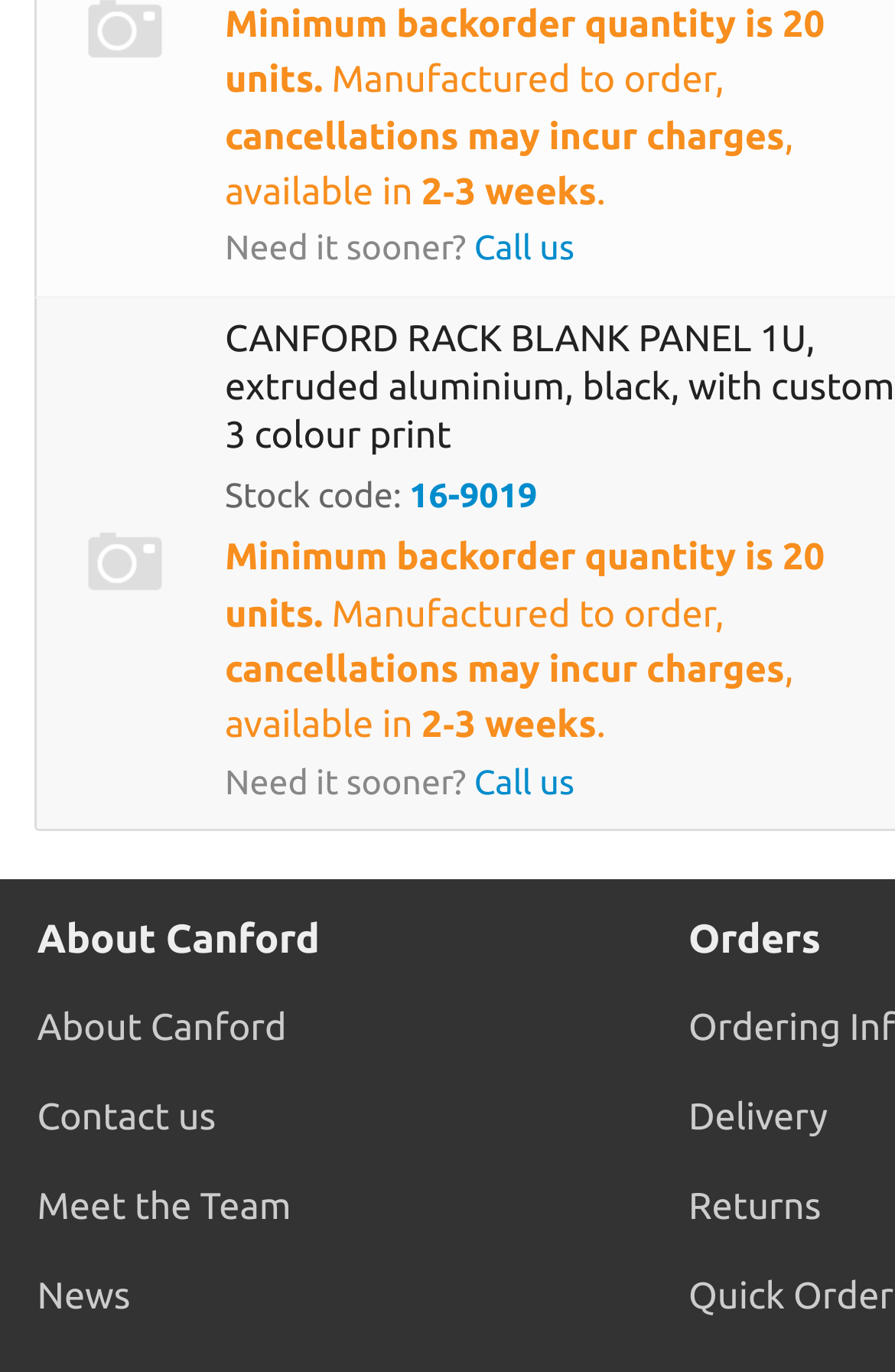Given the description of a UI element: "Call us", identify the bounding box coordinates of the matching element in the webpage screenshot.

[0.53, 0.163, 0.642, 0.2]